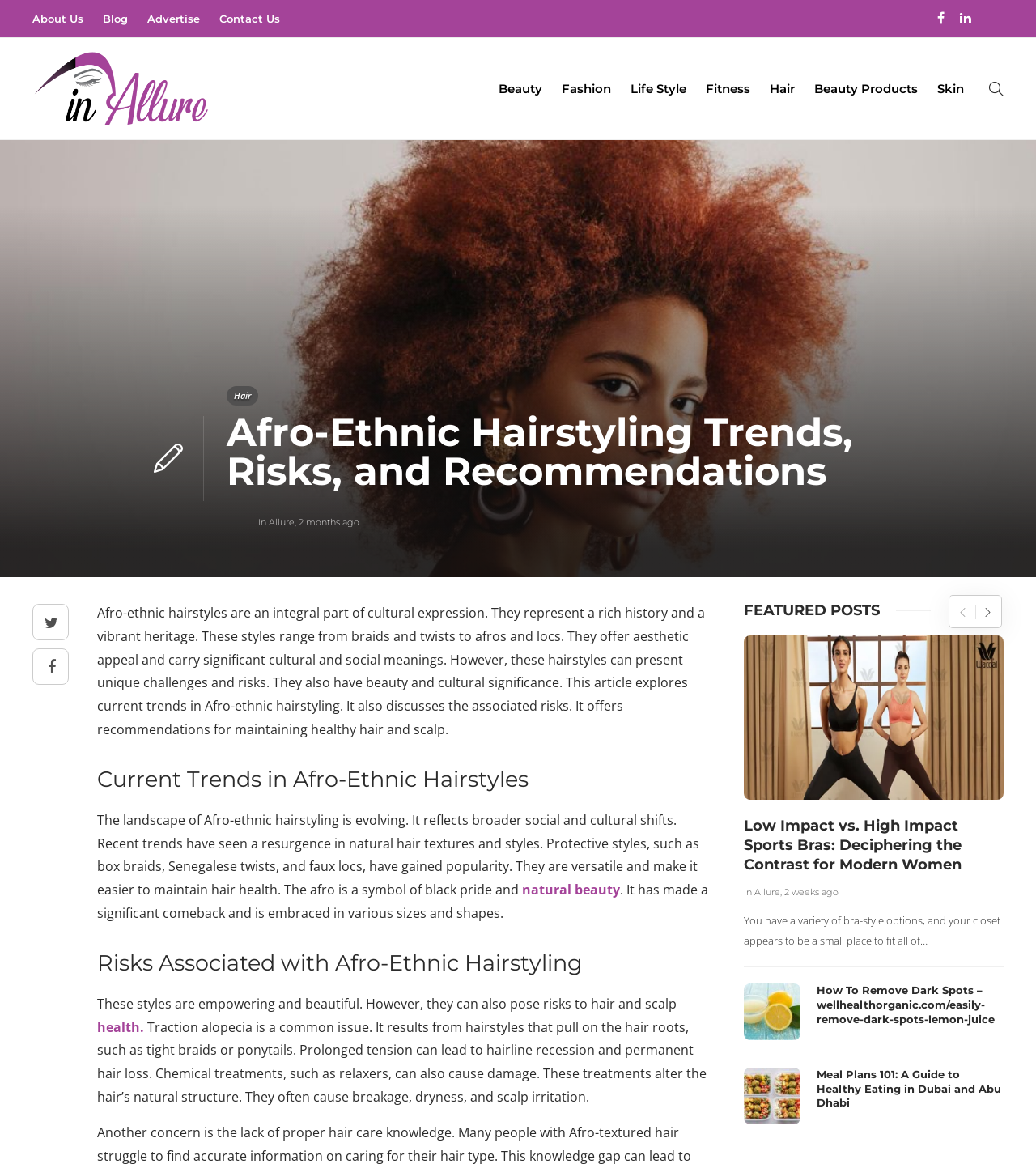Please determine the bounding box coordinates, formatted as (top-left x, top-left y, bottom-right x, bottom-right y), with all values as floating point numbers between 0 and 1. Identify the bounding box of the region described as: name="submit" value="Post Comment"

None